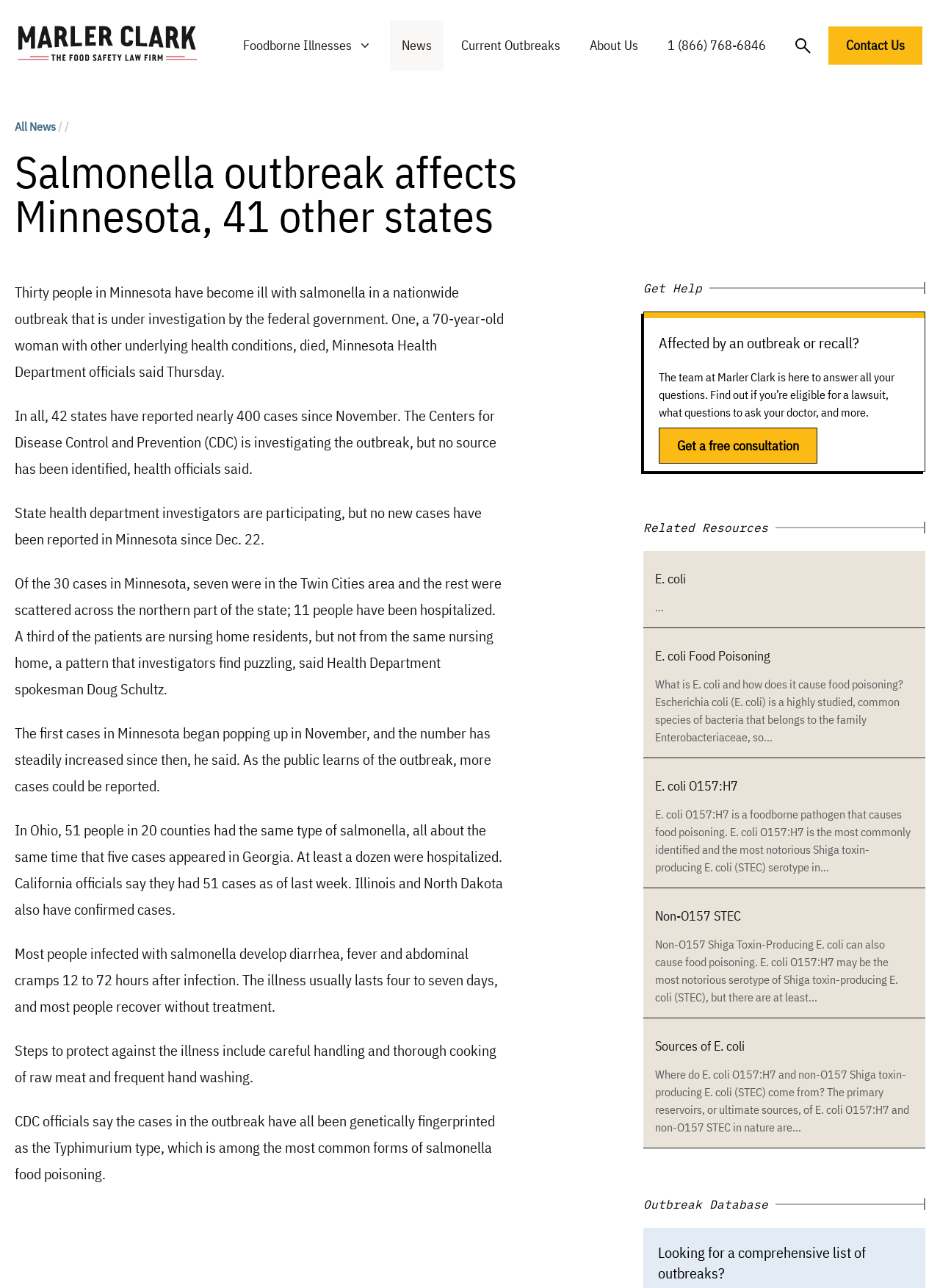Please identify the bounding box coordinates of the element's region that needs to be clicked to fulfill the following instruction: "Click on the 'E. coli' link". The bounding box coordinates should consist of four float numbers between 0 and 1, i.e., [left, top, right, bottom].

[0.697, 0.443, 0.73, 0.456]